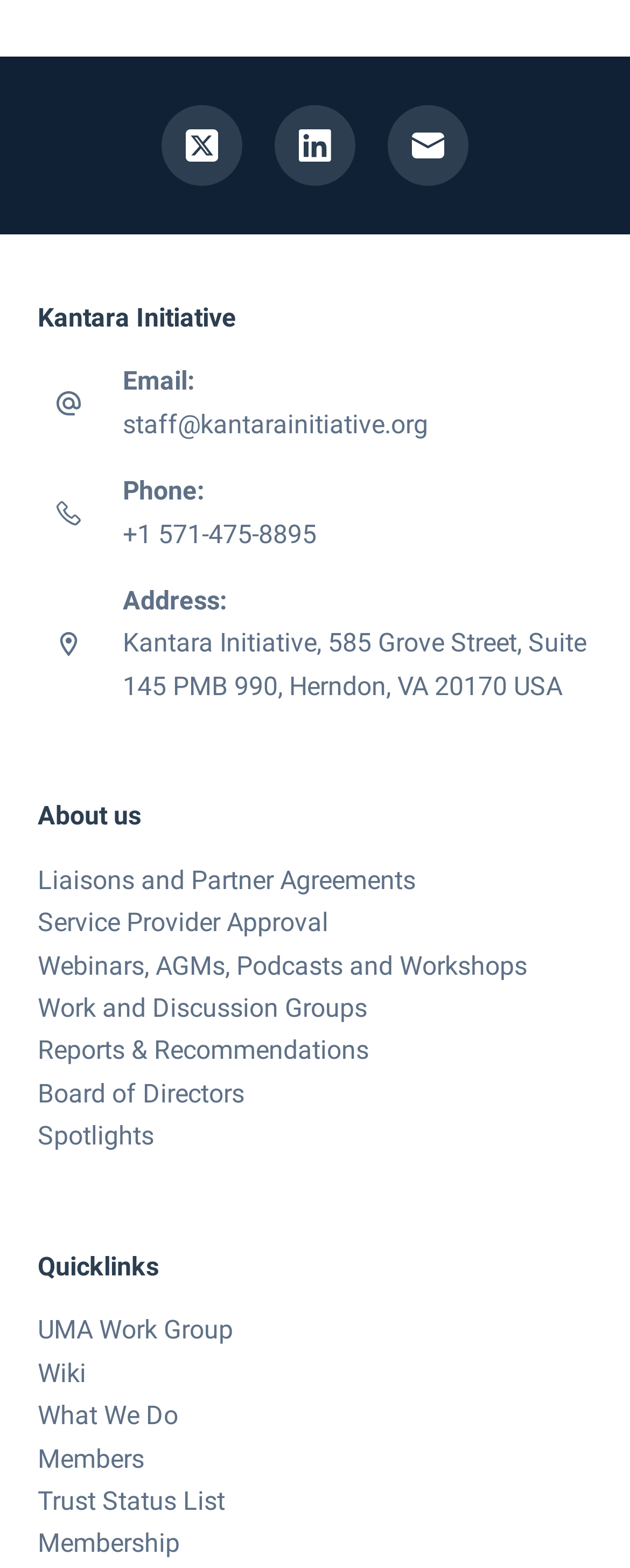Find the bounding box coordinates for the area that must be clicked to perform this action: "View Kantara Initiative on Twitter".

[0.256, 0.067, 0.385, 0.118]